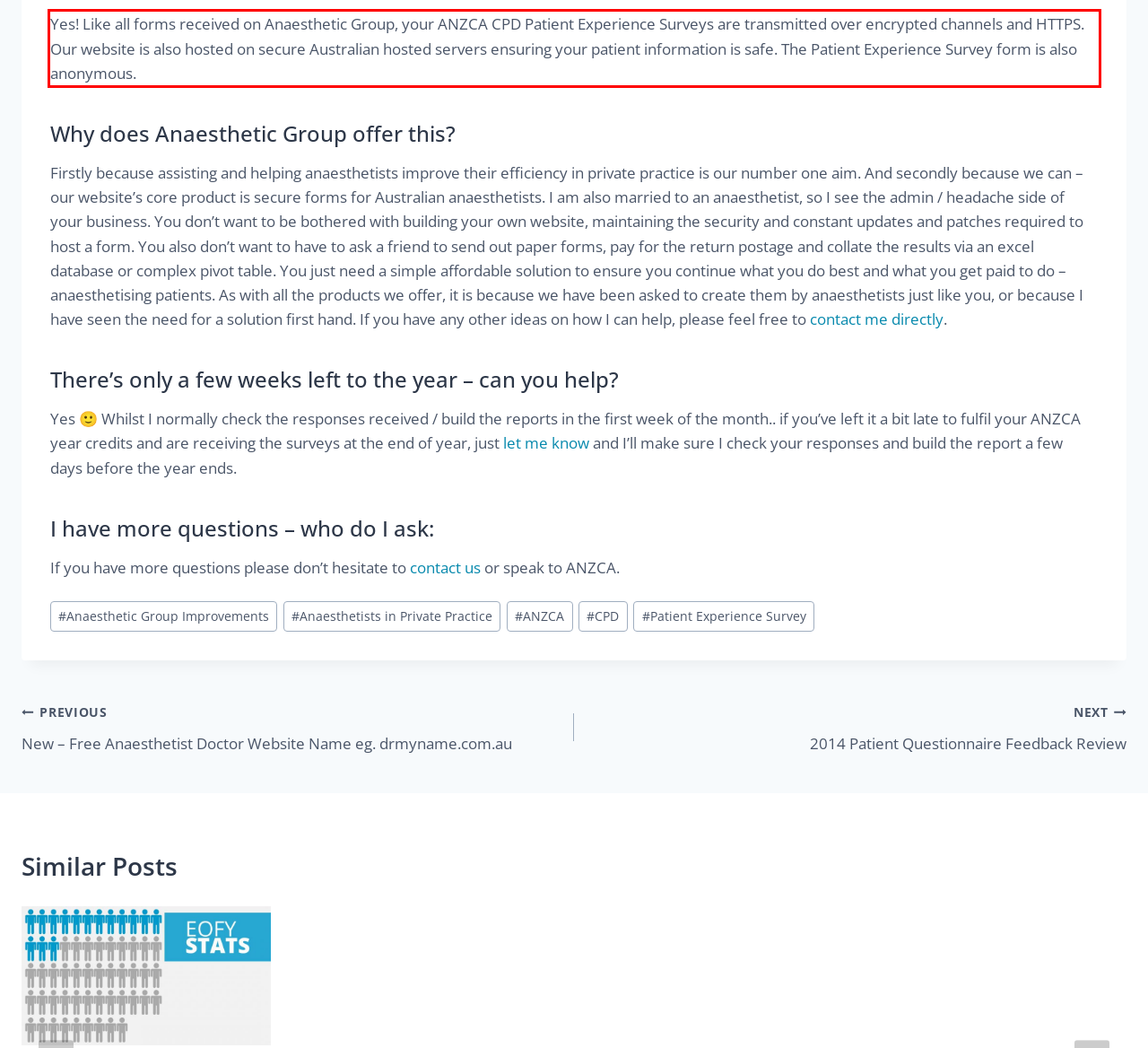Identify and extract the text within the red rectangle in the screenshot of the webpage.

Yes! Like all forms received on Anaesthetic Group, your ANZCA CPD Patient Experience Surveys are transmitted over encrypted channels and HTTPS. Our website is also hosted on secure Australian hosted servers ensuring your patient information is safe. The Patient Experience Survey form is also anonymous.